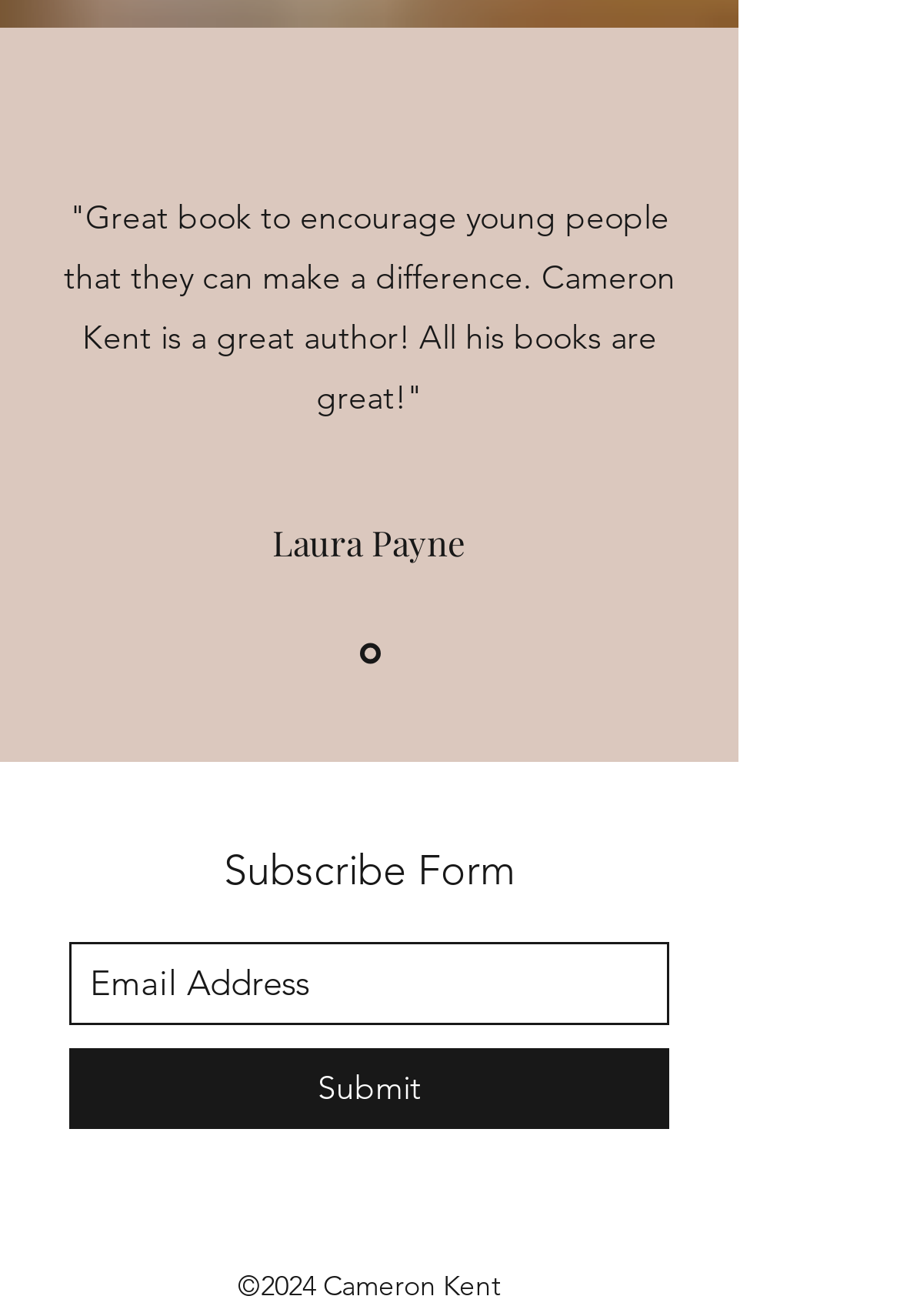What is the name of the reviewer?
Based on the visual, give a brief answer using one word or a short phrase.

Laura Payne